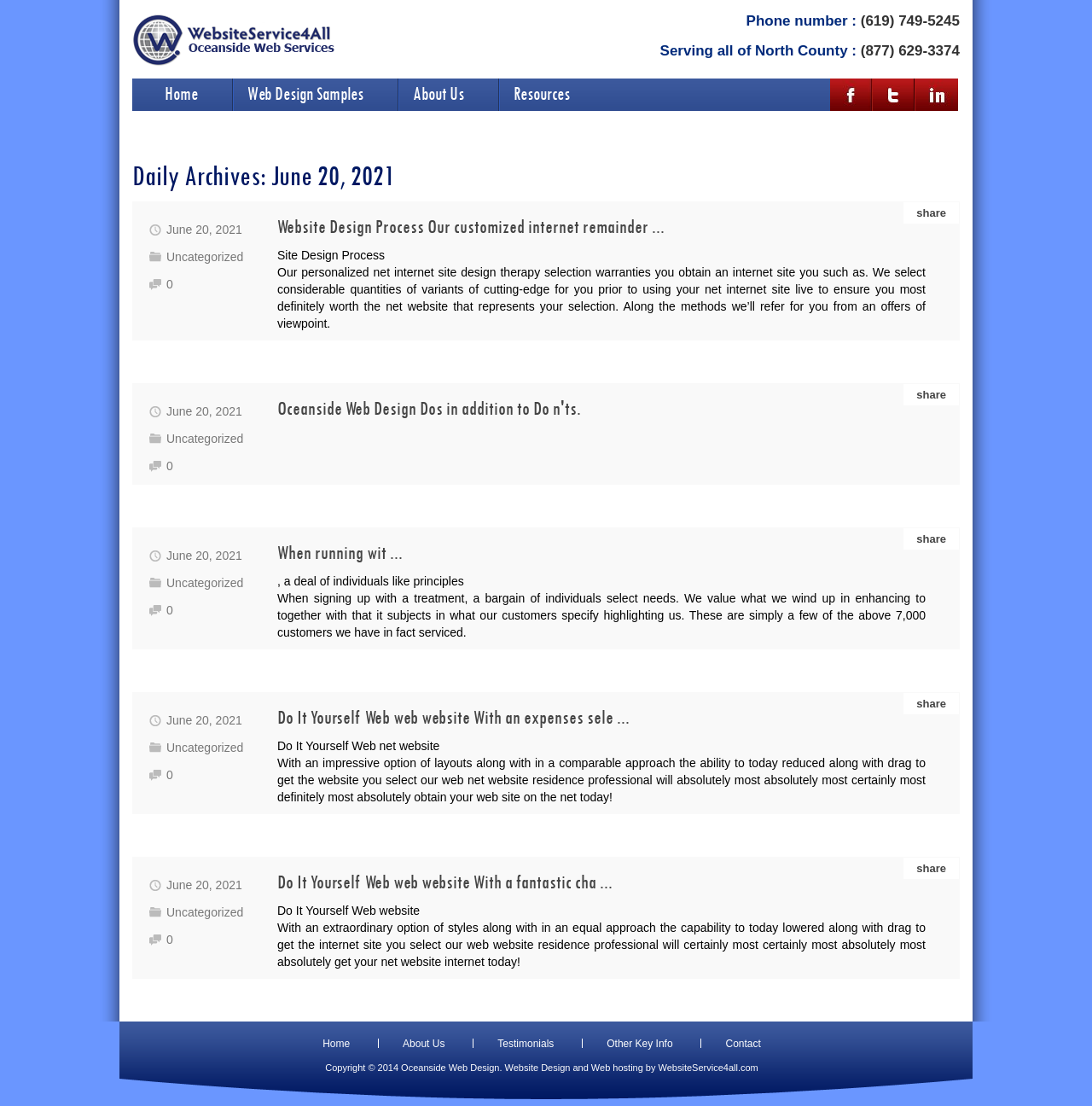Determine the bounding box coordinates of the region that needs to be clicked to achieve the task: "Click on Facebook".

[0.76, 0.09, 0.799, 0.103]